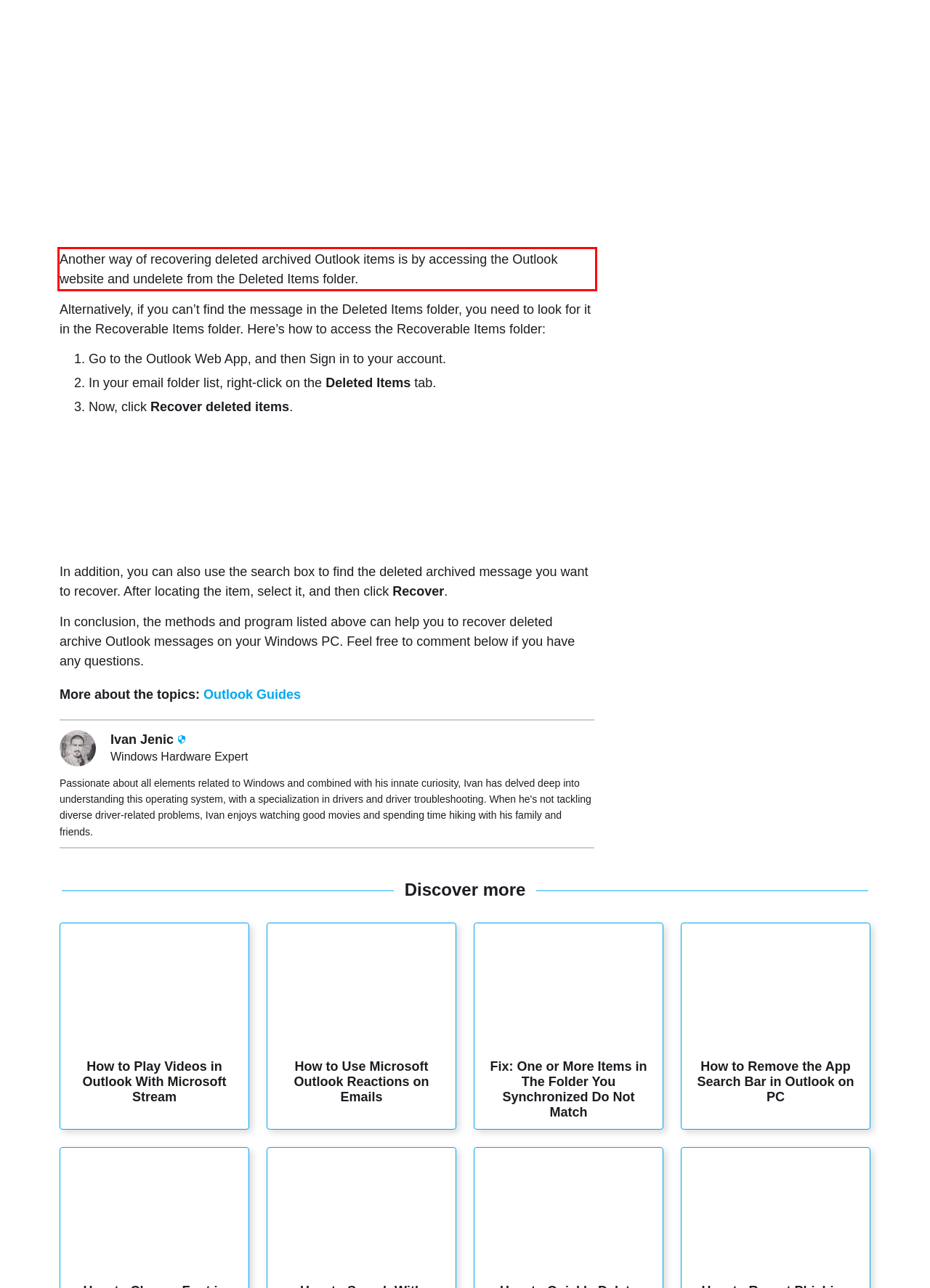You are given a webpage screenshot with a red bounding box around a UI element. Extract and generate the text inside this red bounding box.

Another way of recovering deleted archived Outlook items is by accessing the Outlook website and undelete from the Deleted Items folder.